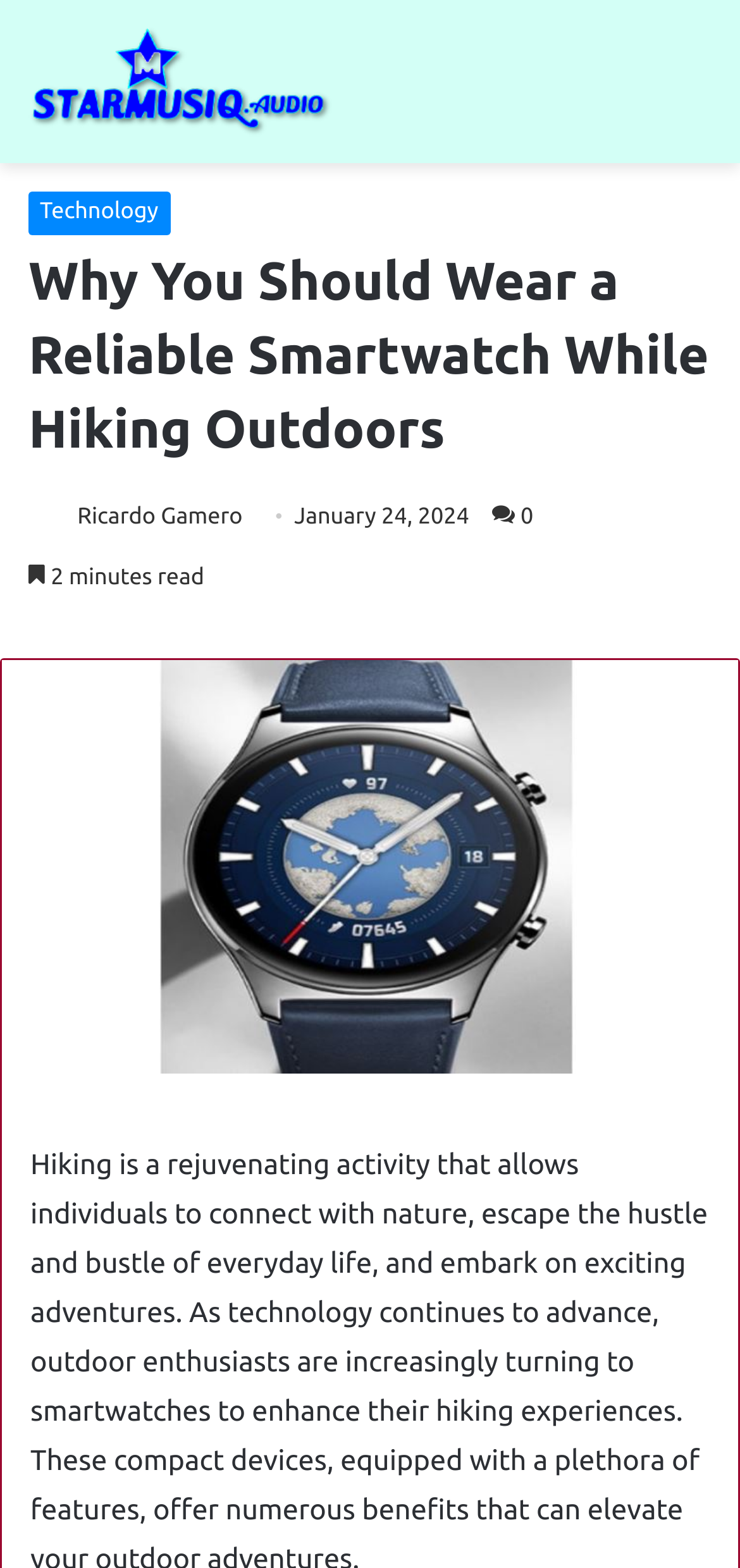Please predict the bounding box coordinates (top-left x, top-left y, bottom-right x, bottom-right y) for the UI element in the screenshot that fits the description: title="Starmusiq"

[0.038, 0.017, 0.449, 0.088]